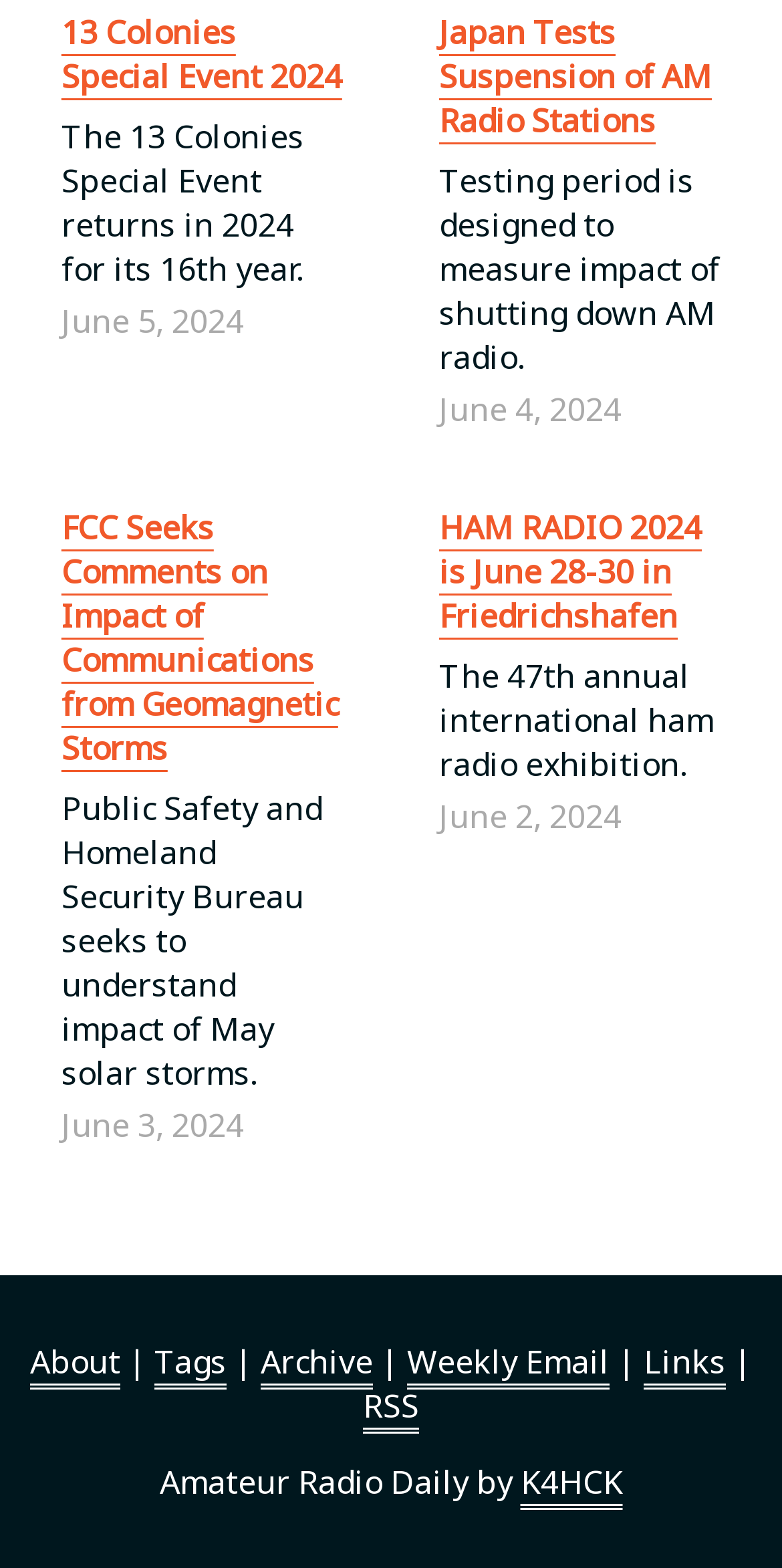Determine the bounding box for the HTML element described here: "Weekly Email". The coordinates should be given as [left, top, right, bottom] with each number being a float between 0 and 1.

[0.521, 0.854, 0.779, 0.882]